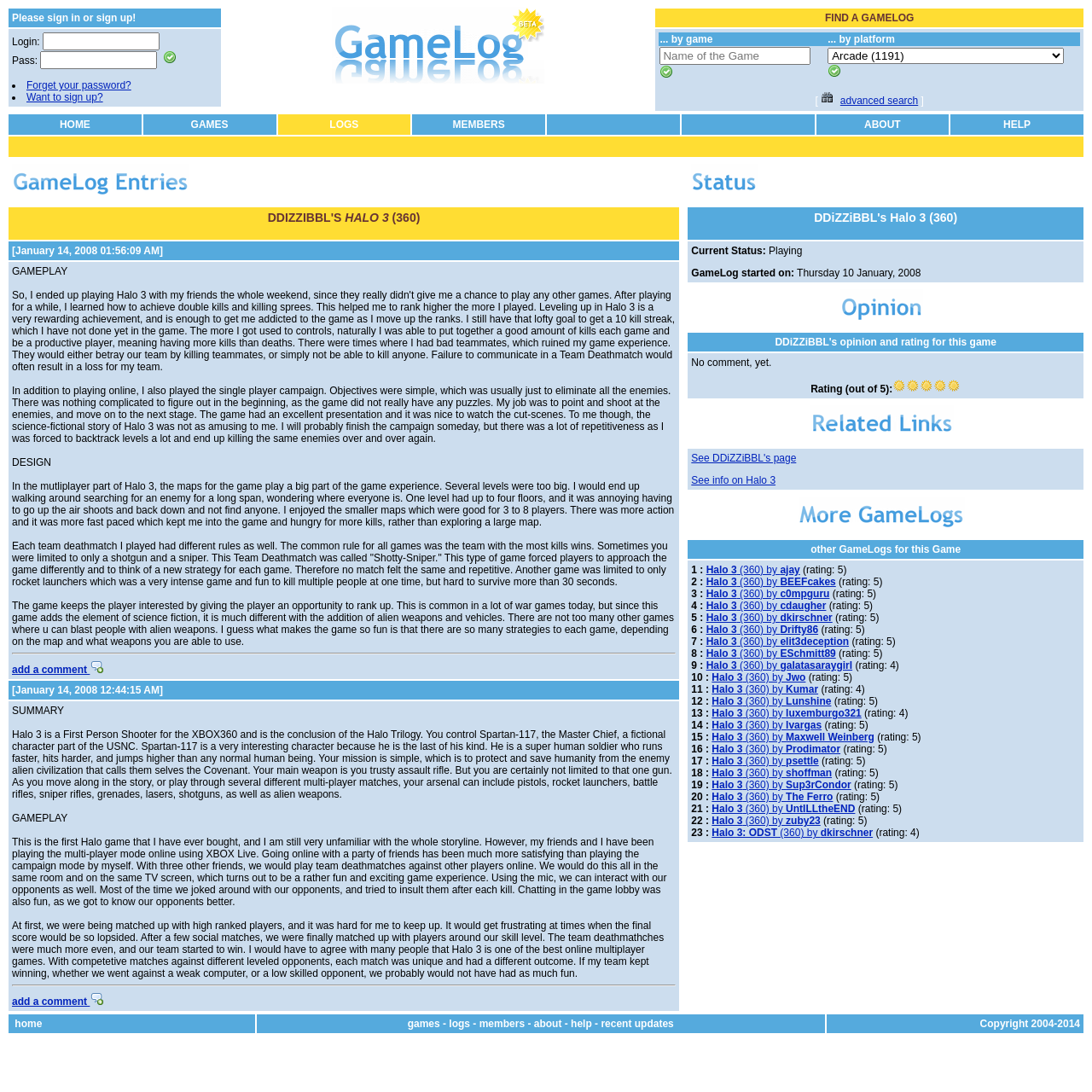Please determine the bounding box coordinates for the element that should be clicked to follow these instructions: "go to the about page".

[0.791, 0.109, 0.825, 0.12]